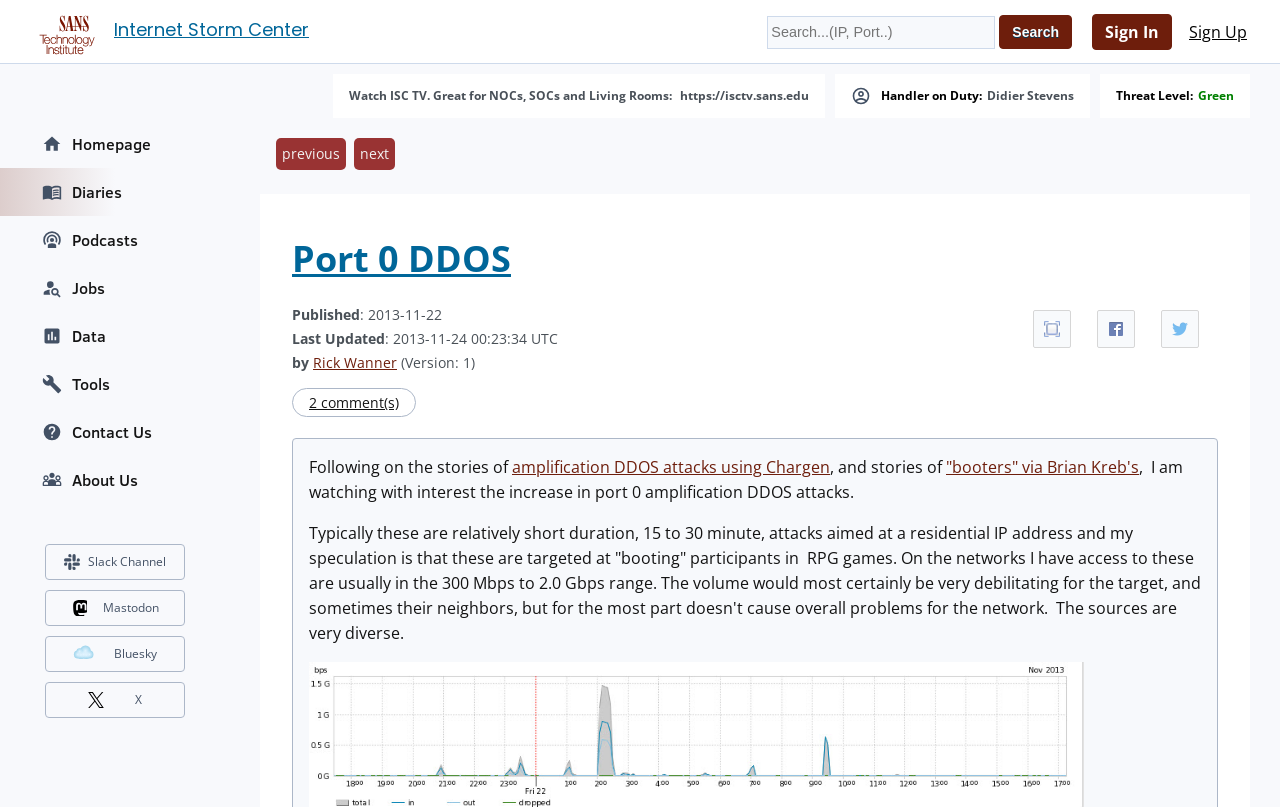Locate the bounding box coordinates of the element I should click to achieve the following instruction: "Search for something".

[0.599, 0.019, 0.778, 0.06]